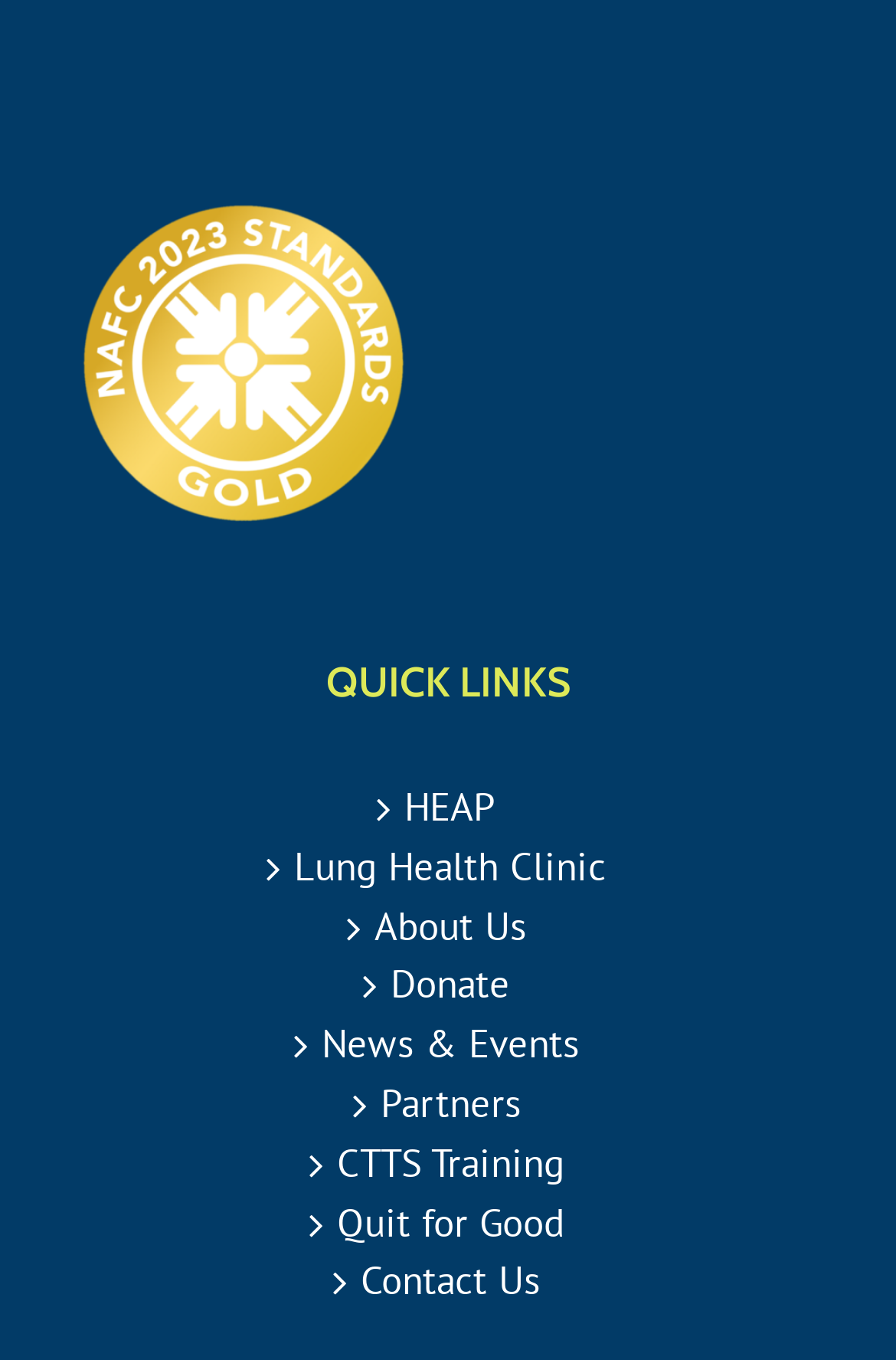Can you determine the bounding box coordinates of the area that needs to be clicked to fulfill the following instruction: "Make a donation"?

[0.108, 0.706, 0.897, 0.746]